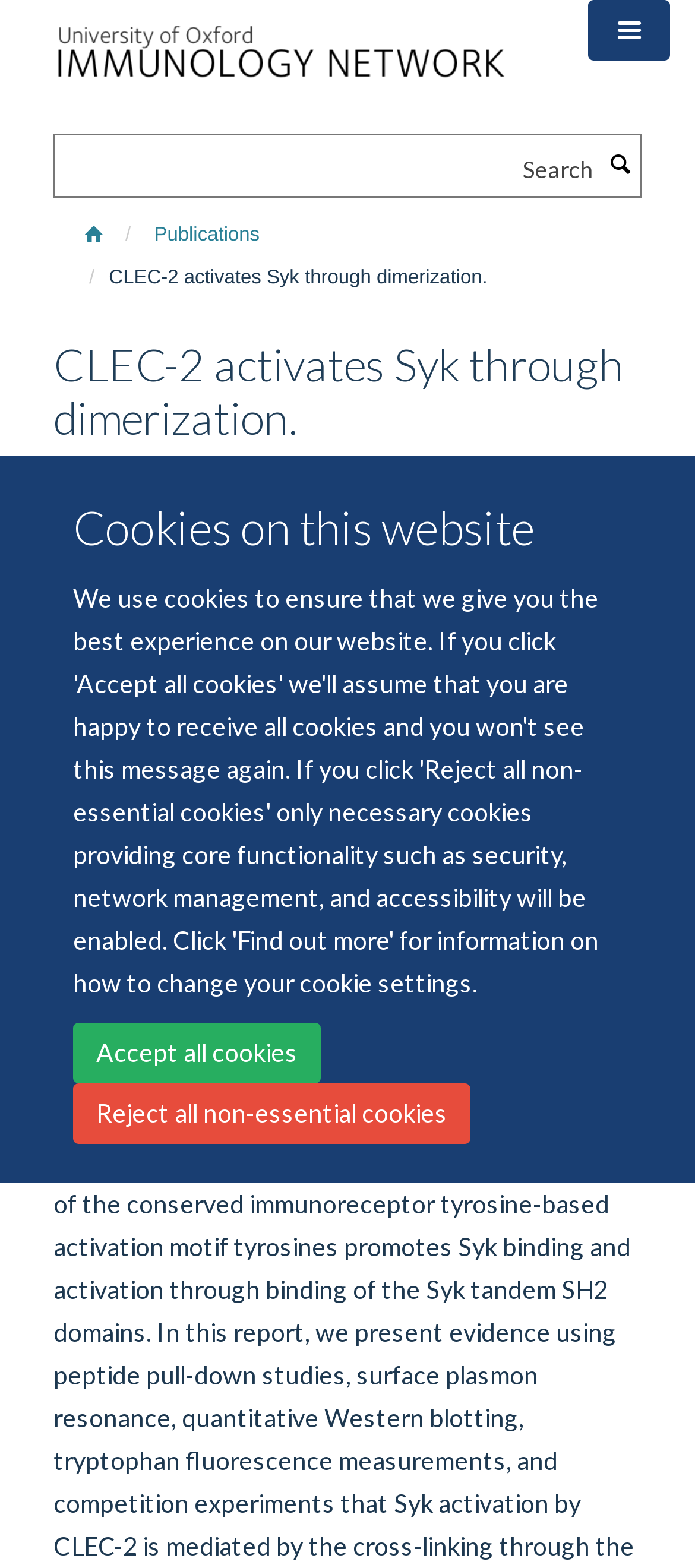Locate the bounding box coordinates of the clickable part needed for the task: "Toggle the menu".

[0.846, 0.0, 0.963, 0.039]